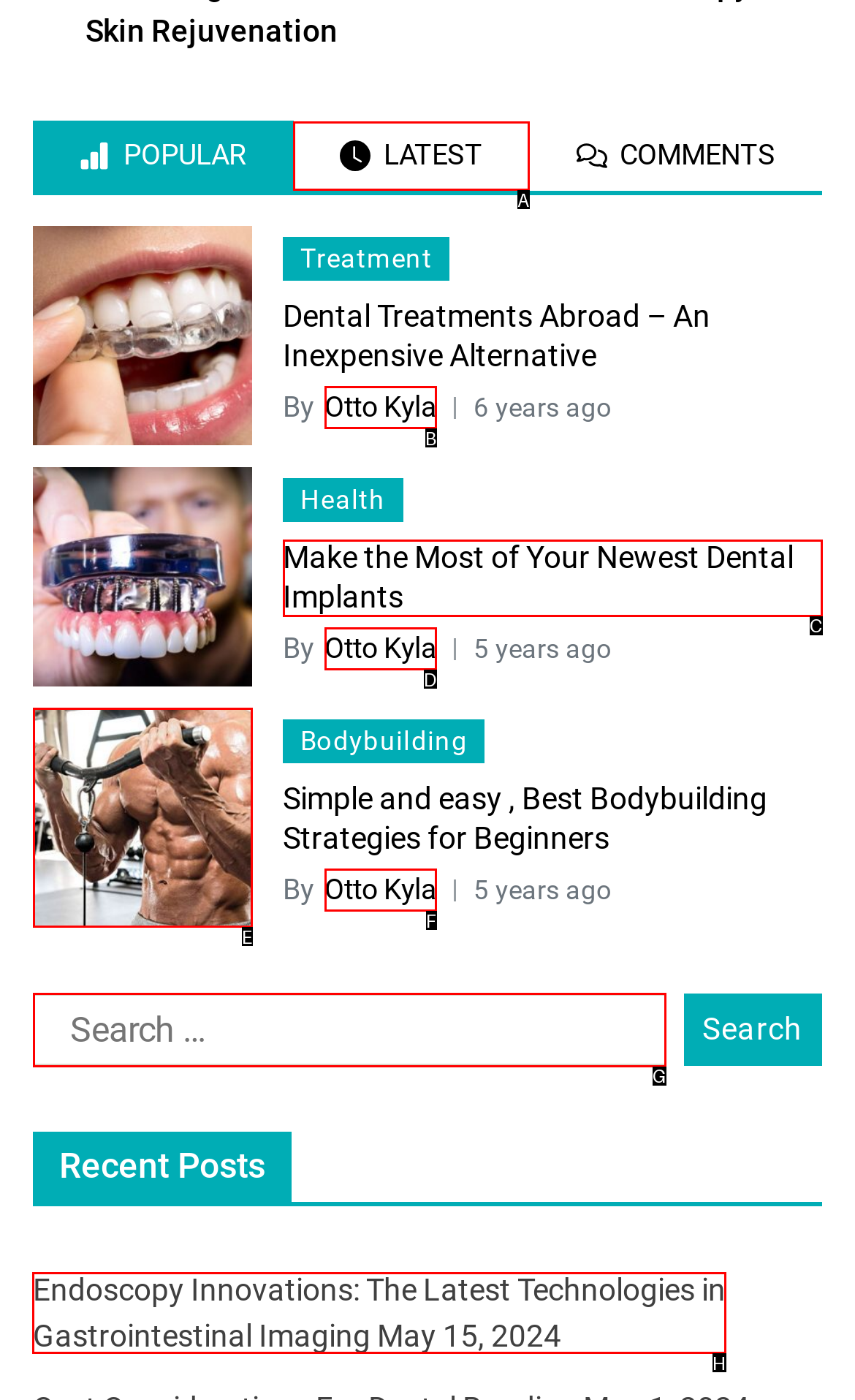For the instruction: View the latest post 'Endoscopy Innovations: The Latest Technologies in Gastrointestinal Imaging', which HTML element should be clicked?
Respond with the letter of the appropriate option from the choices given.

H